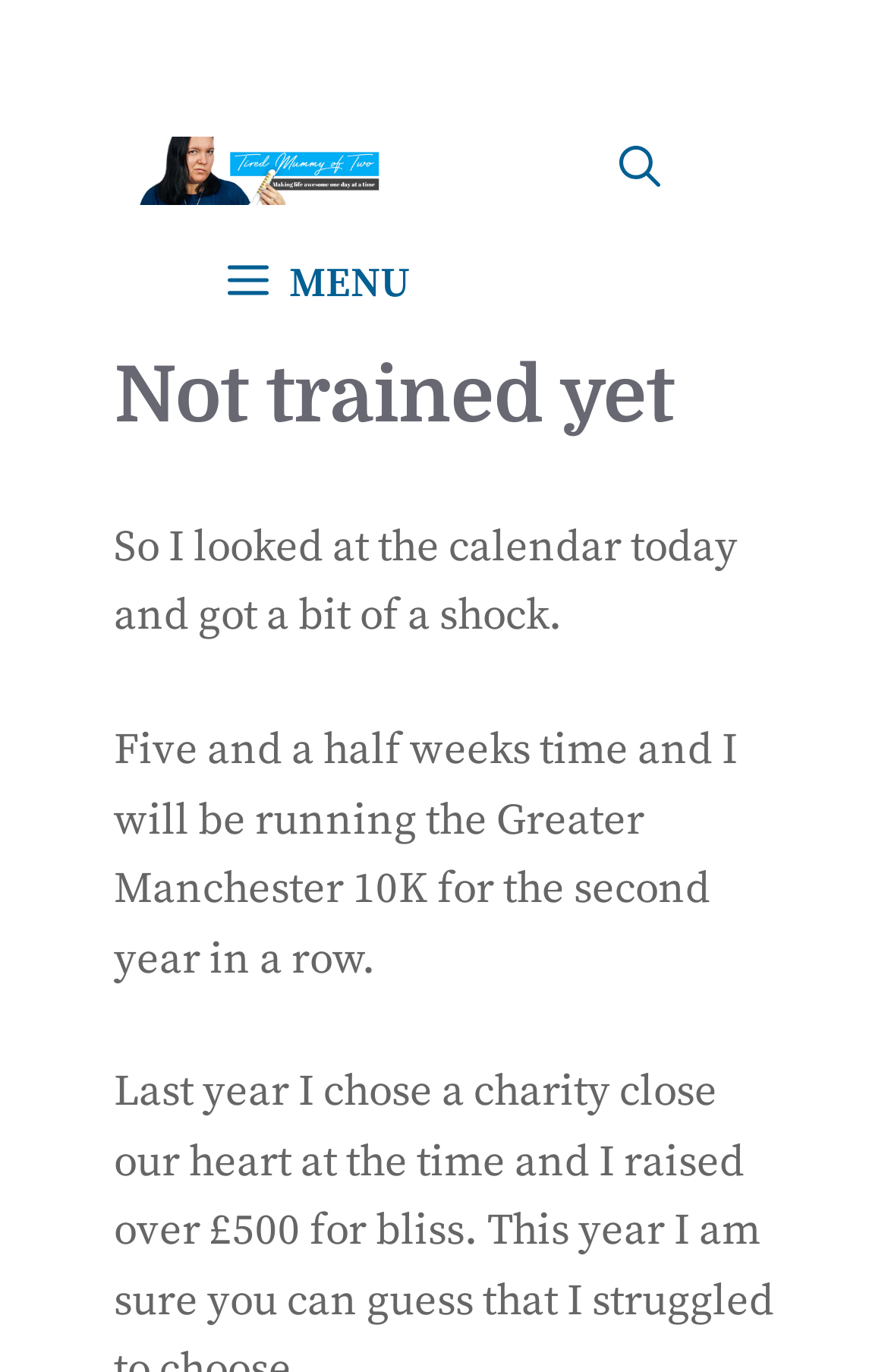What is the name of the blogger?
Using the visual information, reply with a single word or short phrase.

Tired Mummy of Two